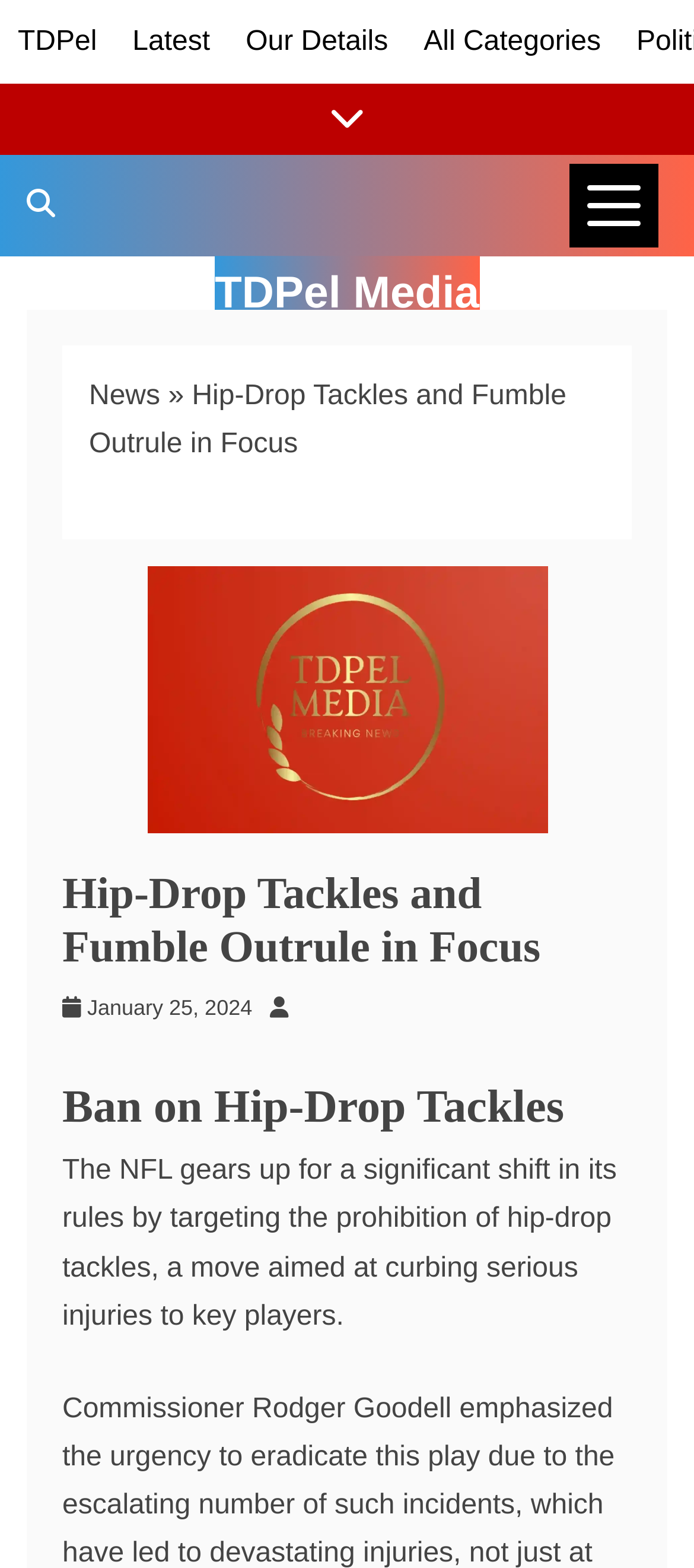Please specify the bounding box coordinates of the area that should be clicked to accomplish the following instruction: "Search TDPel Media". The coordinates should consist of four float numbers between 0 and 1, i.e., [left, top, right, bottom].

[0.0, 0.099, 0.118, 0.164]